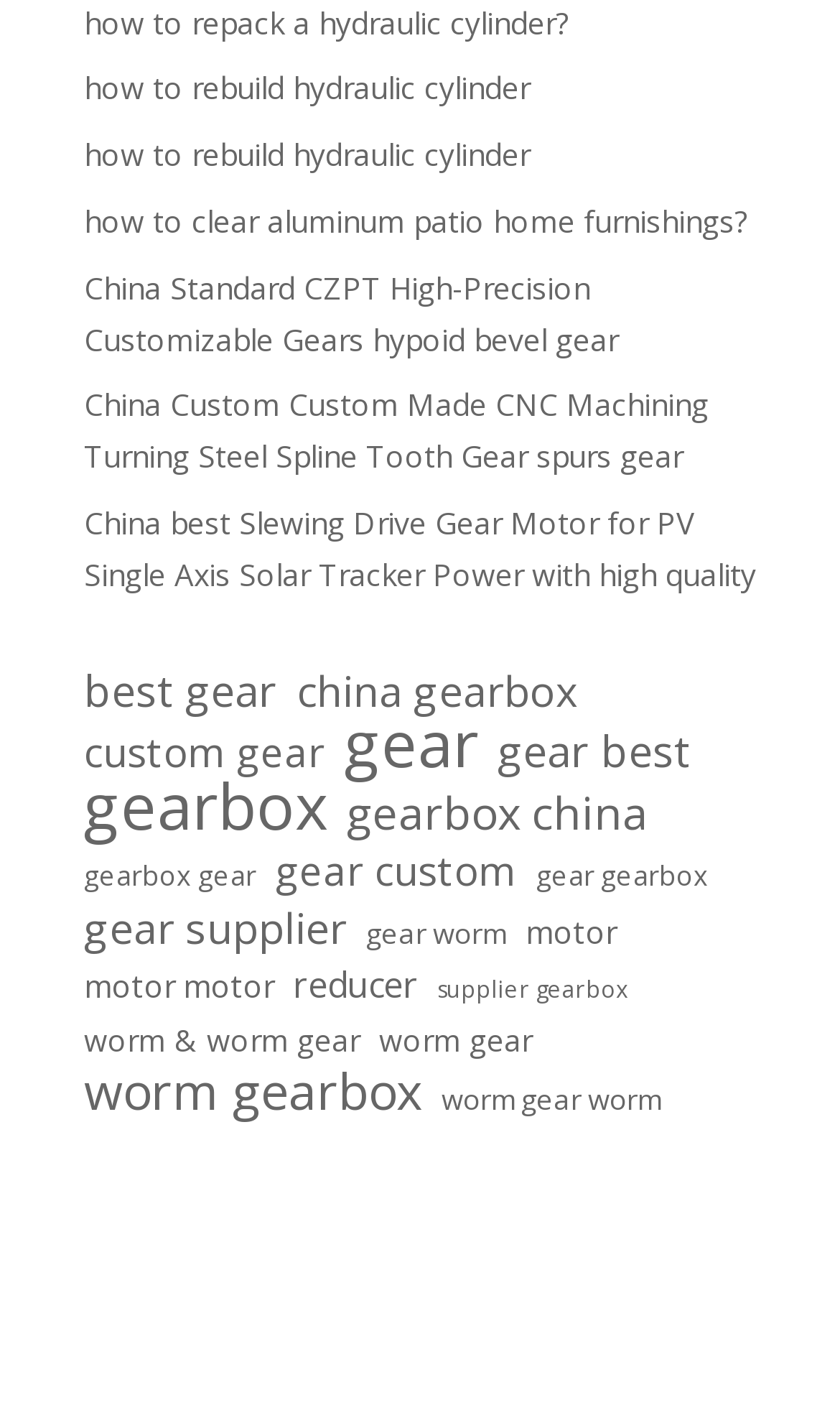How many links are related to China?
Please give a detailed and elaborate explanation in response to the question.

I counted the number of links that contain the word 'China' in their text, which are 4.